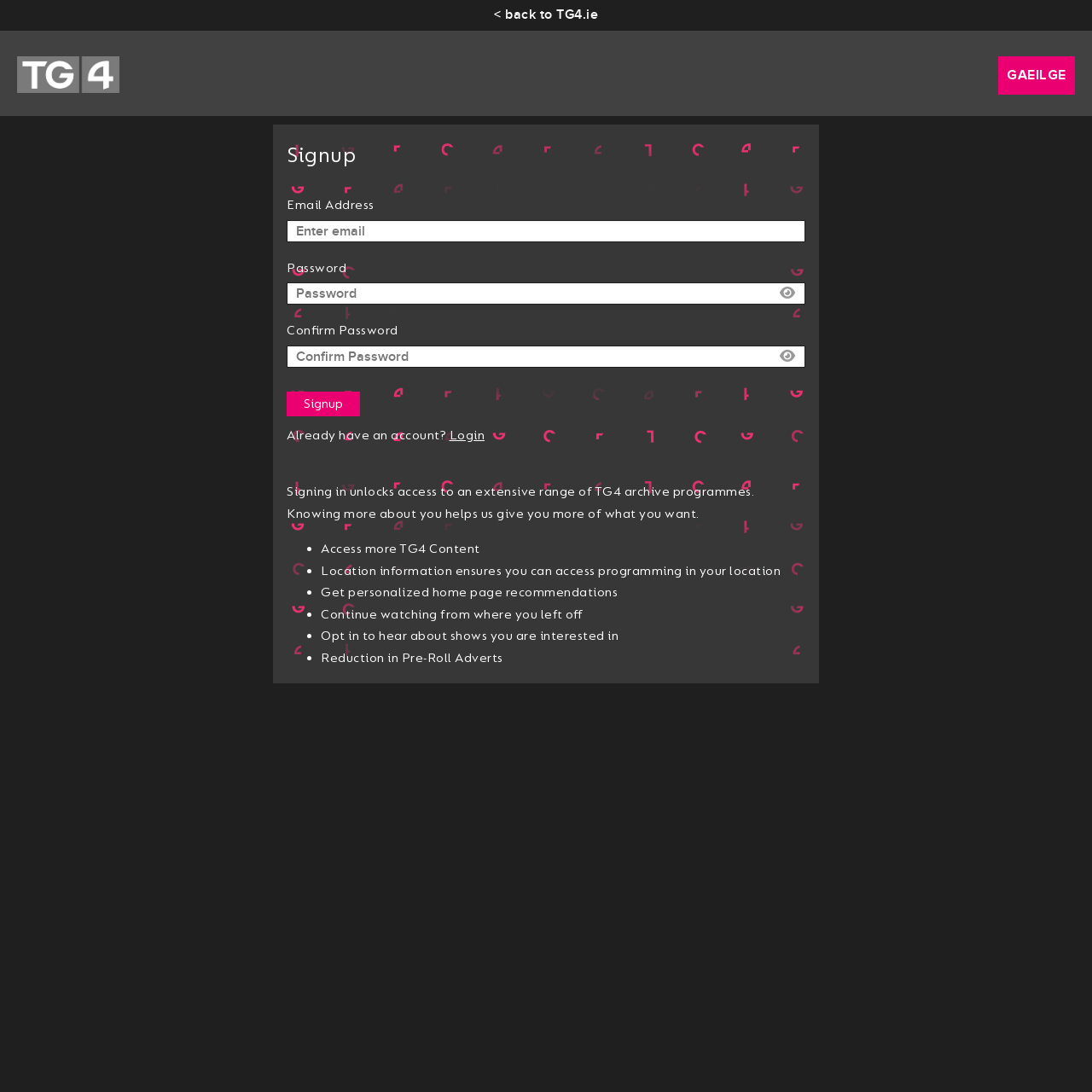What is the alternative to signing up?
Refer to the screenshot and answer in one word or phrase.

Login